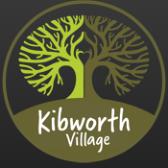Describe every aspect of the image in depth.

The image features a stylized logo for "Kibworth Village," prominently displaying two intertwined trees with intricate branches and roots, set against a circular design. The trees are depicted in shades of green, symbolizing growth and connection to nature, while the bottom of the logo has a muted earthy tone. The words "Kibworth Village" are boldly inscribed in a clear, modern font, suggesting a welcoming community. This logo reflects the village's identity and charm, inviting visitors to explore its heritage and local attractions.